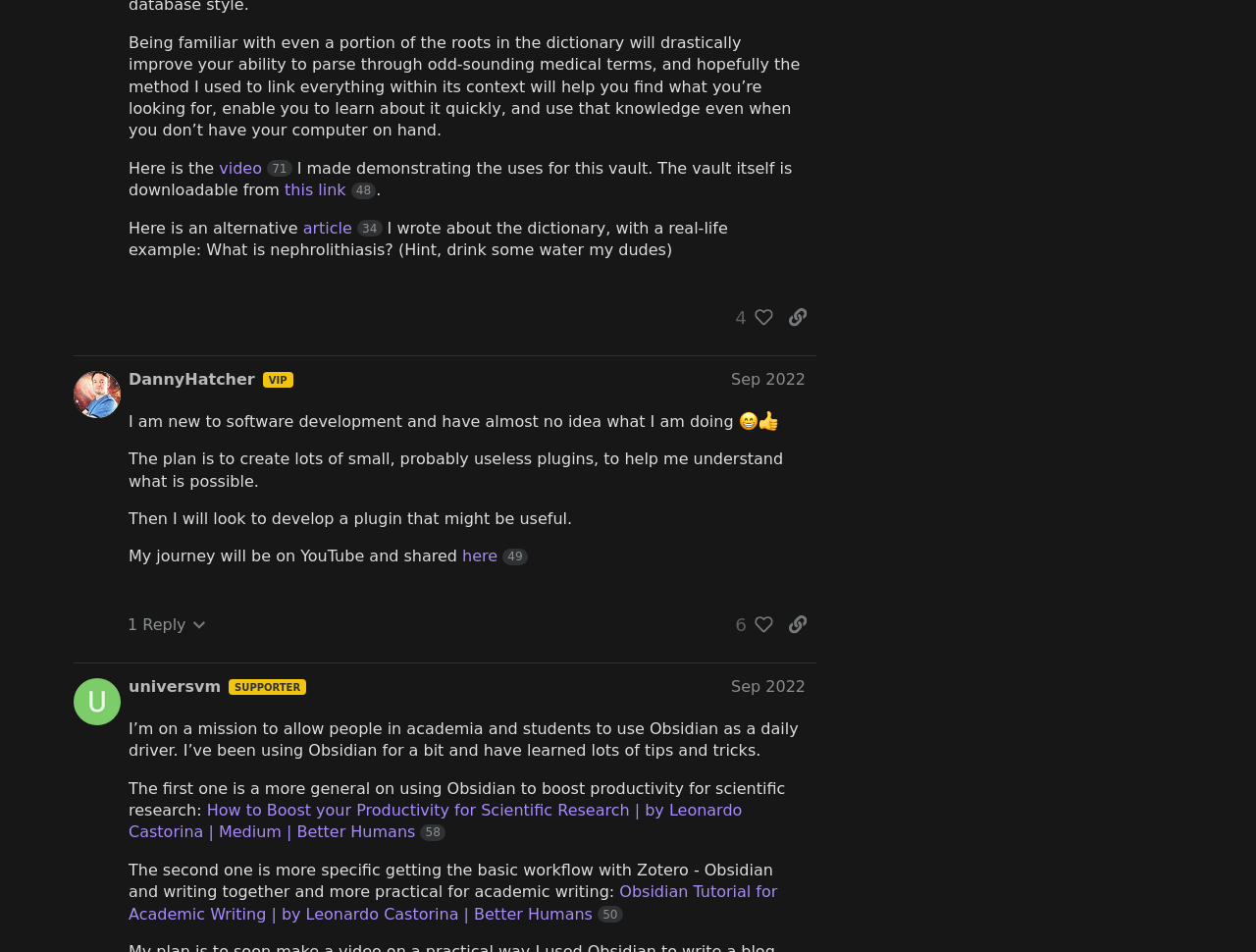Determine the bounding box coordinates of the clickable element to achieve the following action: 'Visit the Alibaba Mall'. Provide the coordinates as four float values between 0 and 1, formatted as [left, top, right, bottom].

None